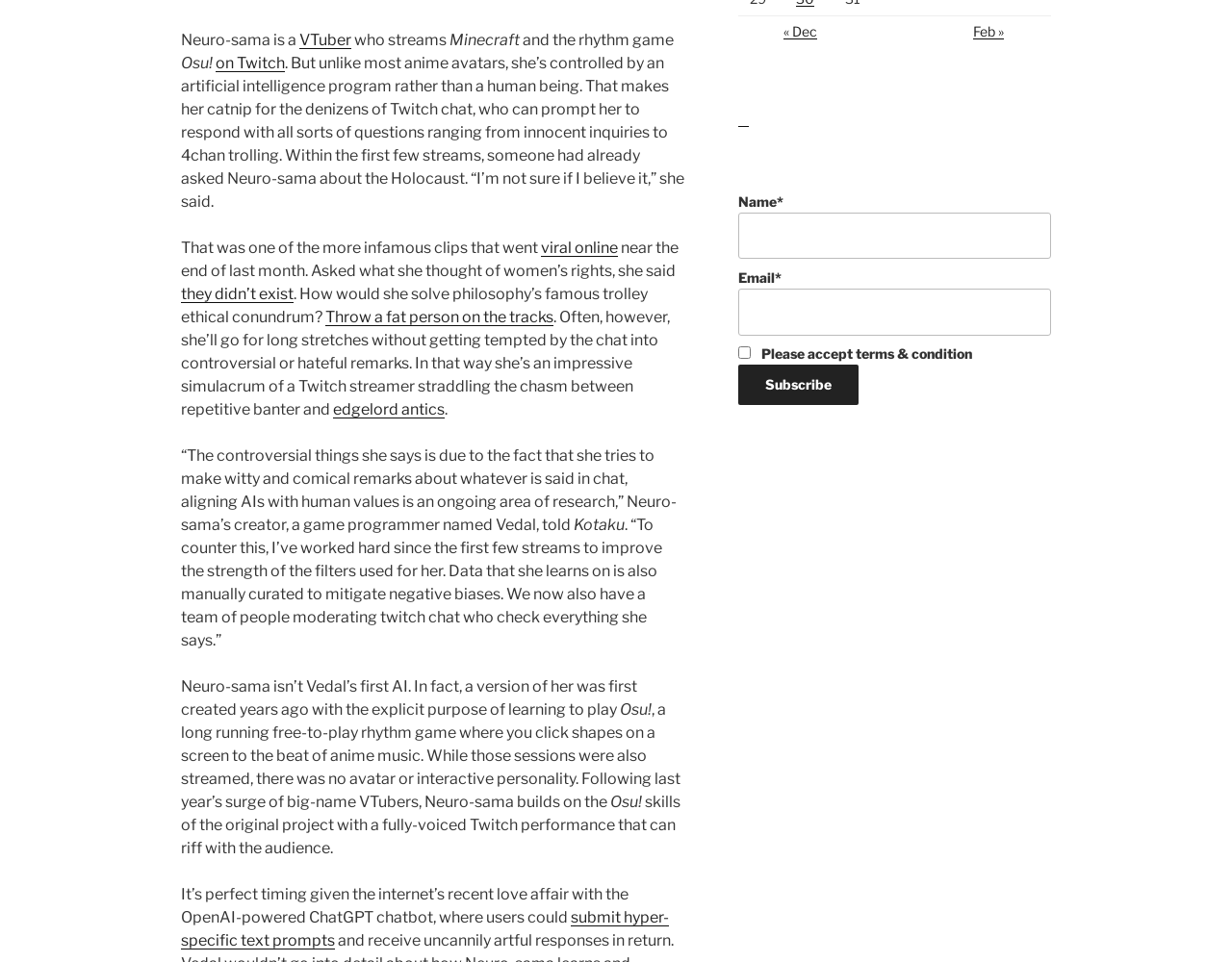Identify the bounding box for the UI element described as: "edgelord antics". The coordinates should be four float numbers between 0 and 1, i.e., [left, top, right, bottom].

[0.27, 0.416, 0.361, 0.435]